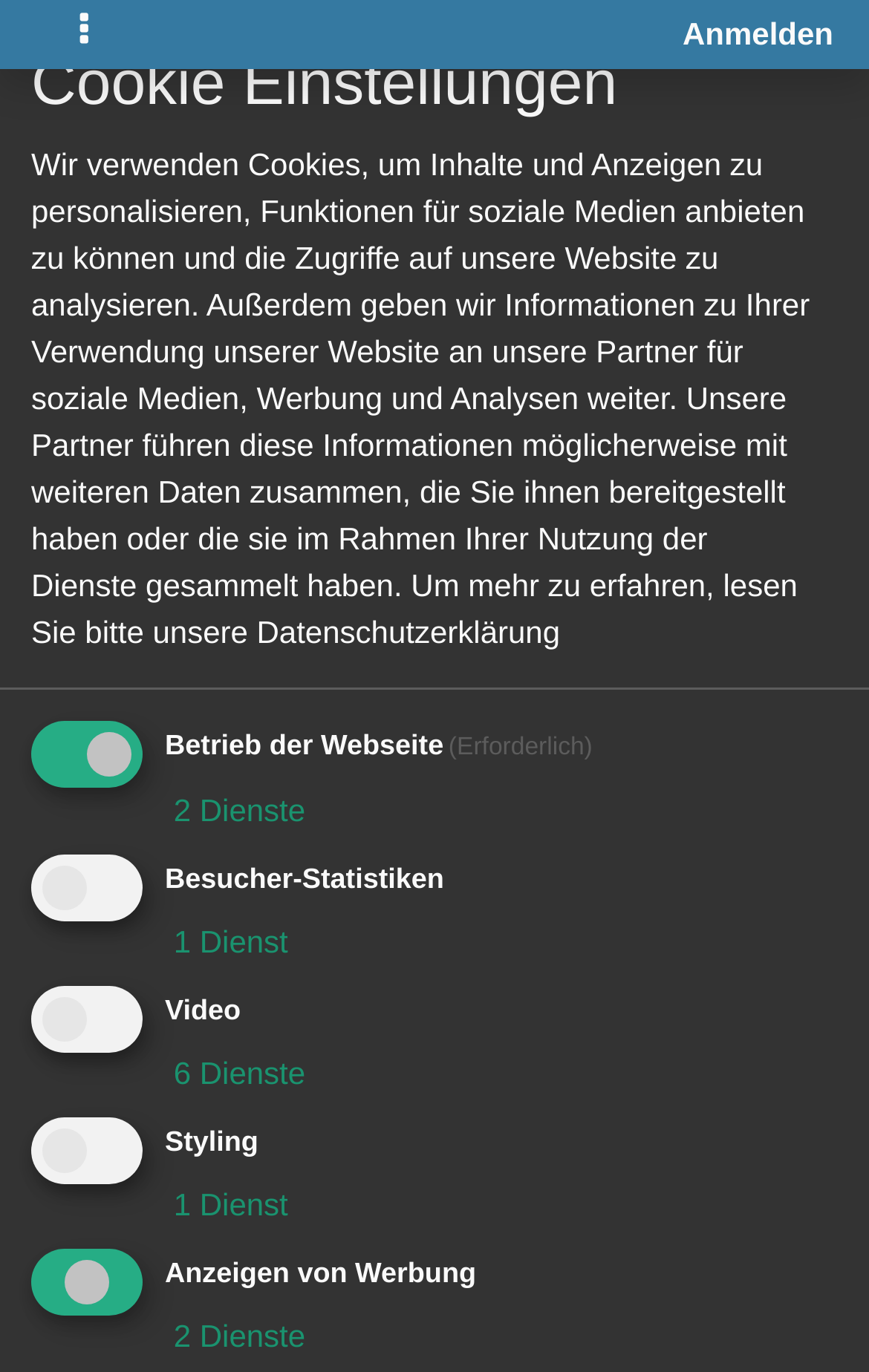Can you find the bounding box coordinates for the UI element given this description: "parent_node: Besucher-Statistiken aria-describedby="purpose-item-analytics-description""? Provide the coordinates as four float numbers between 0 and 1: [left, top, right, bottom].

[0.036, 0.623, 0.164, 0.672]